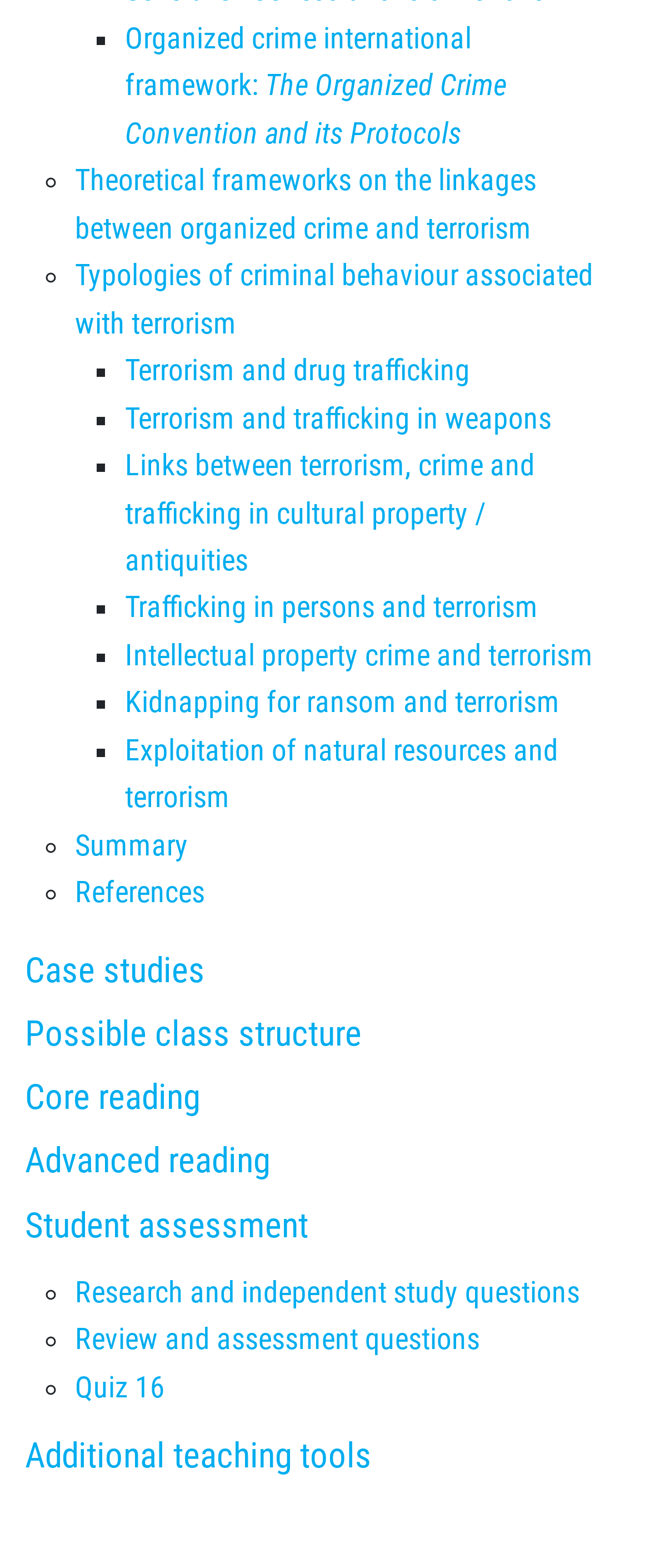Please locate the bounding box coordinates of the element that needs to be clicked to achieve the following instruction: "Access the 'Core reading' page". The coordinates should be four float numbers between 0 and 1, i.e., [left, top, right, bottom].

[0.038, 0.686, 0.308, 0.713]